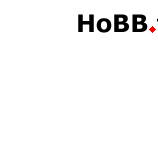Describe all the aspects of the image extensively.

The image features a stylized text design that emphasizes the word "HOBBIES." The letters are presented in a bold, uppercase font, with a playful mix of lowercase and uppercase letters, creating a visually engaging contrast. A small red diamond shape is featured to the right of the word, adding an element of flair and accentuating the overall aesthetic. This design choice suggests a focus on creativity and personal interests, inviting viewers to explore various hobbies and pastimes. The vibrant color scheme and dynamic typography may appeal to individuals seeking inspiration for leisure activities or self-expression.